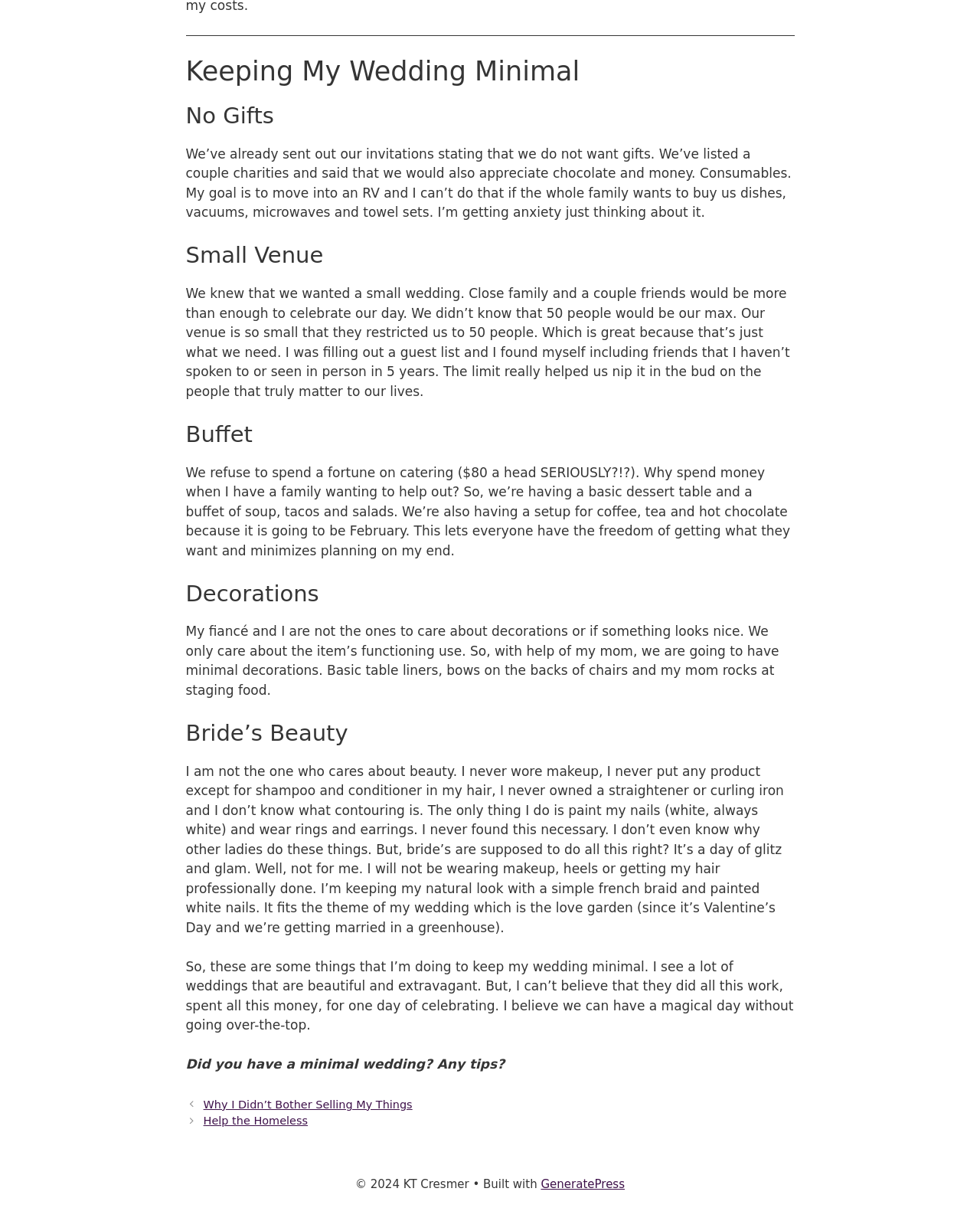Determine the bounding box coordinates of the UI element described by: "Help the Homeless".

[0.207, 0.923, 0.314, 0.933]